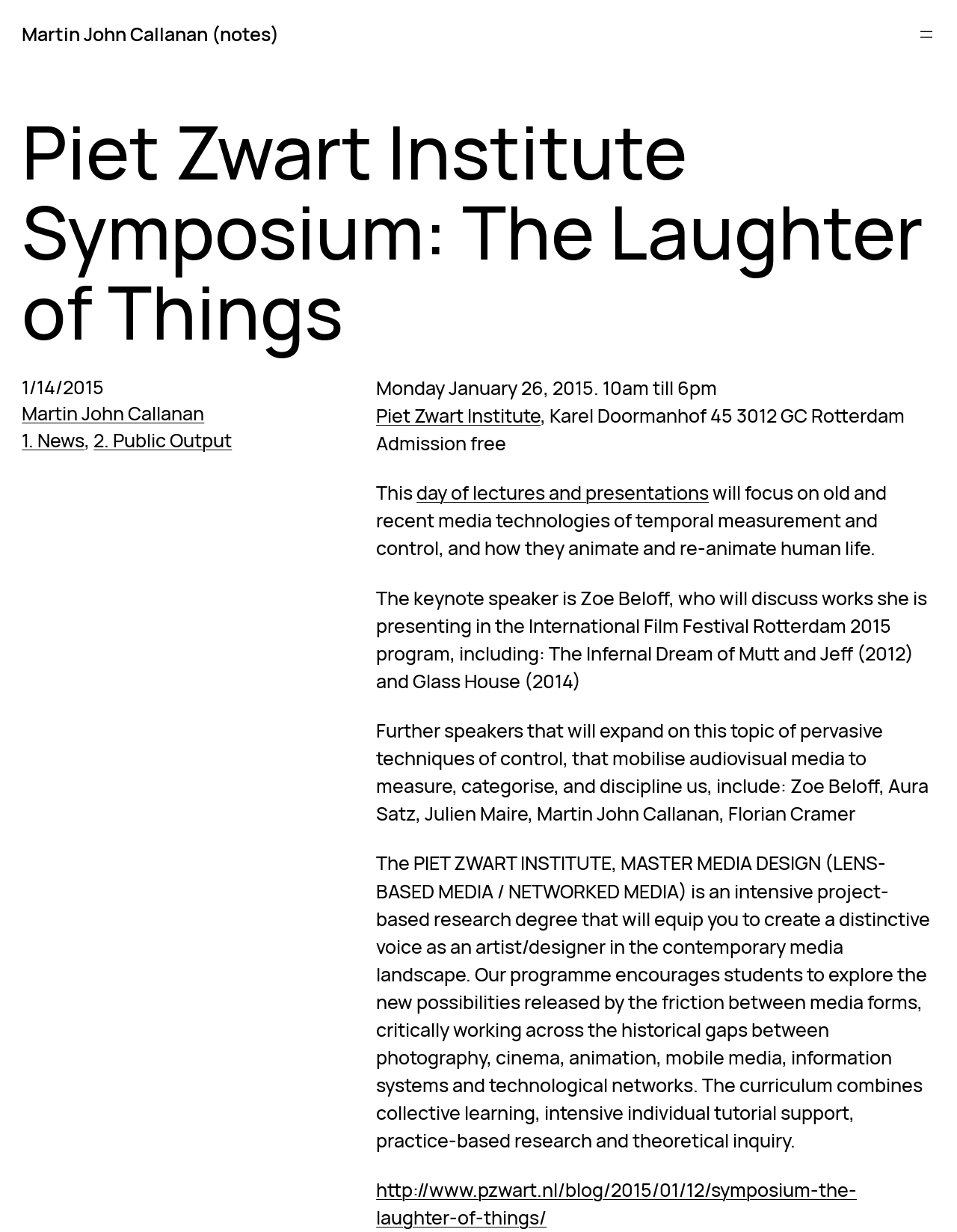Provide the bounding box coordinates of the area you need to click to execute the following instruction: "Open the menu".

[0.958, 0.021, 0.977, 0.035]